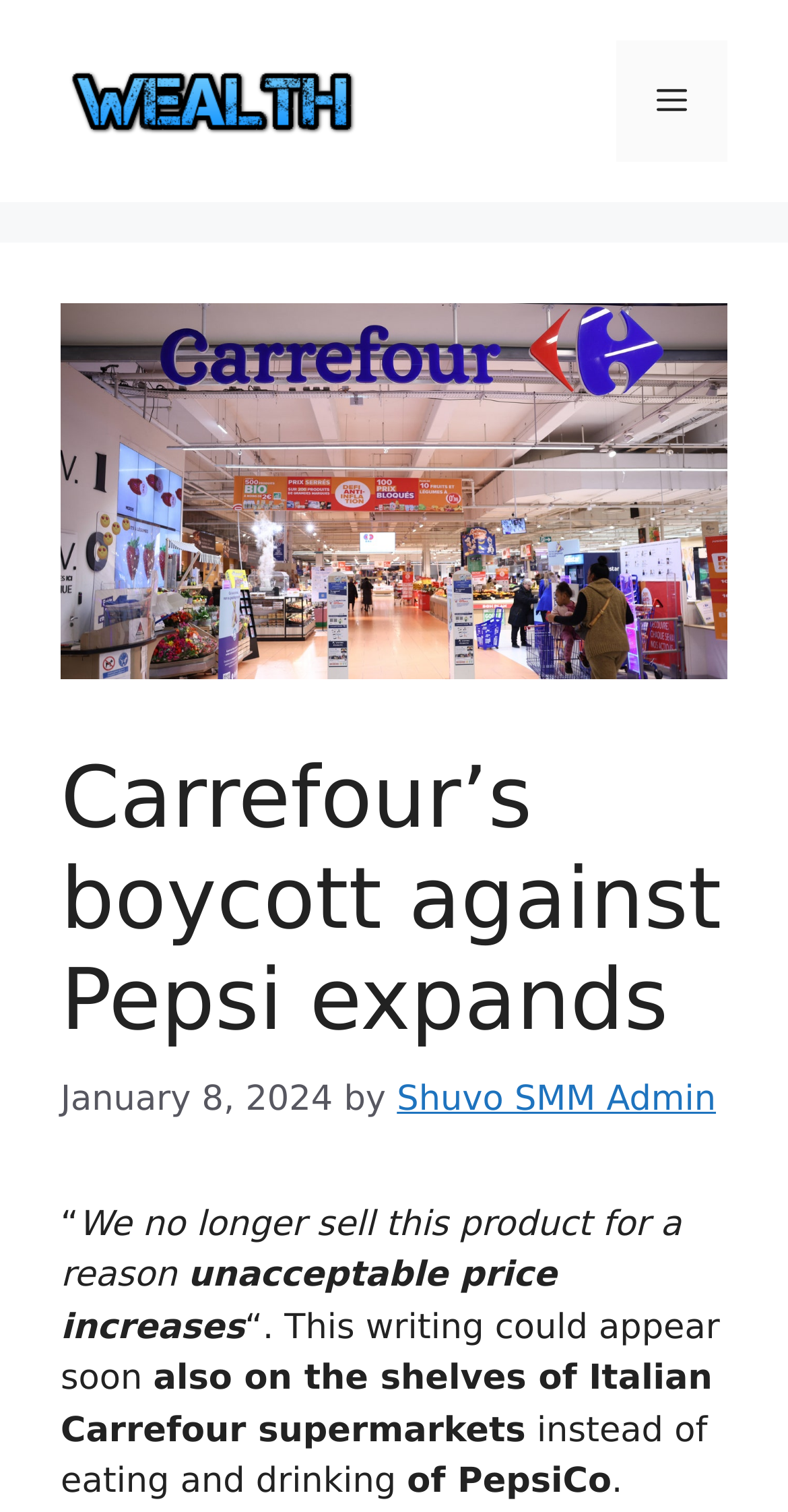Why is Carrefour boycotting Pepsi?
Kindly give a detailed and elaborate answer to the question.

The webpage states 'We no longer sell this product for a reason unacceptable price increases', implying that Carrefour is boycotting Pepsi due to unacceptable price increases.